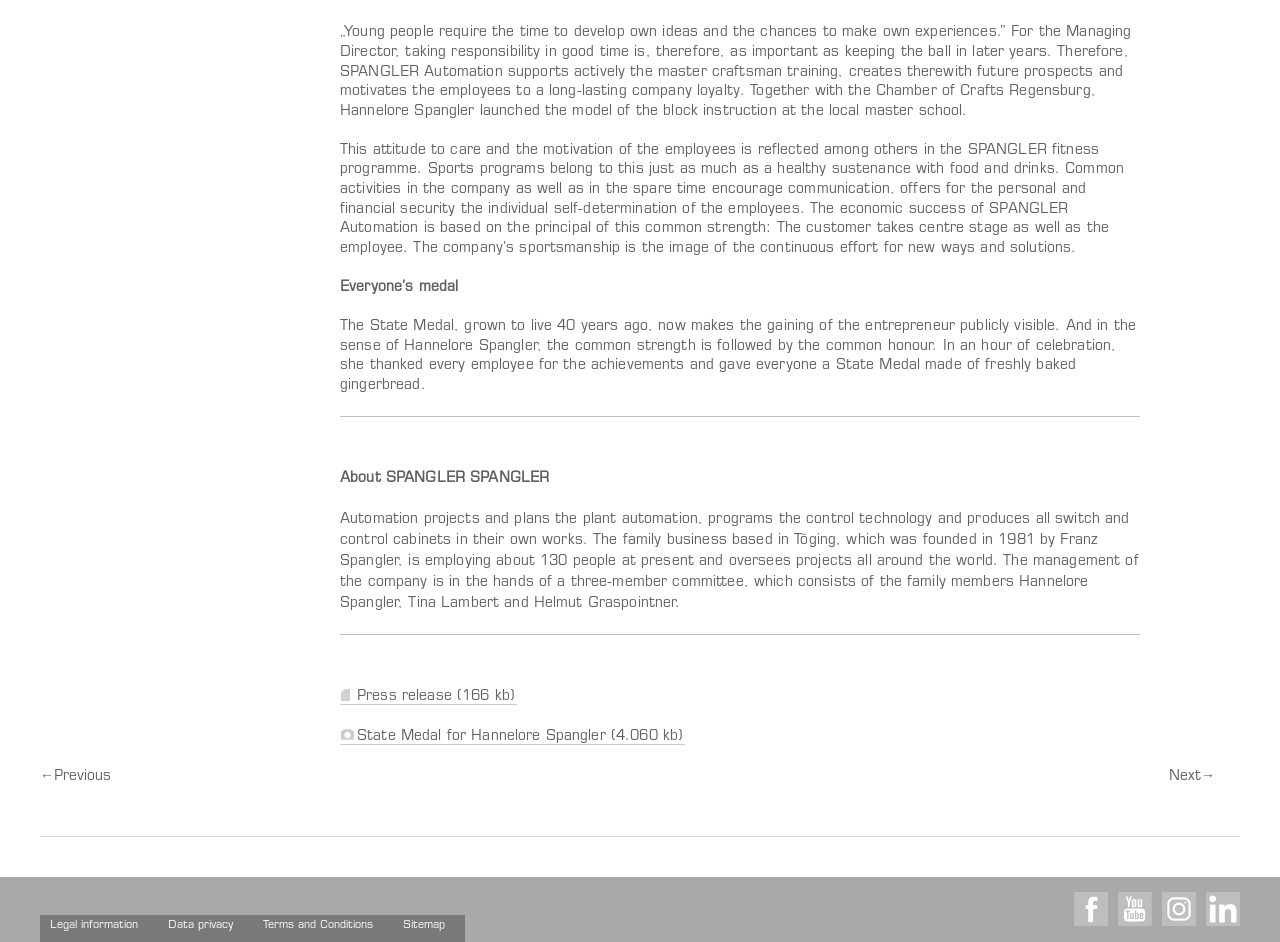Use a single word or phrase to answer the question:
What is the State Medal made of?

Freshly baked gingerbread